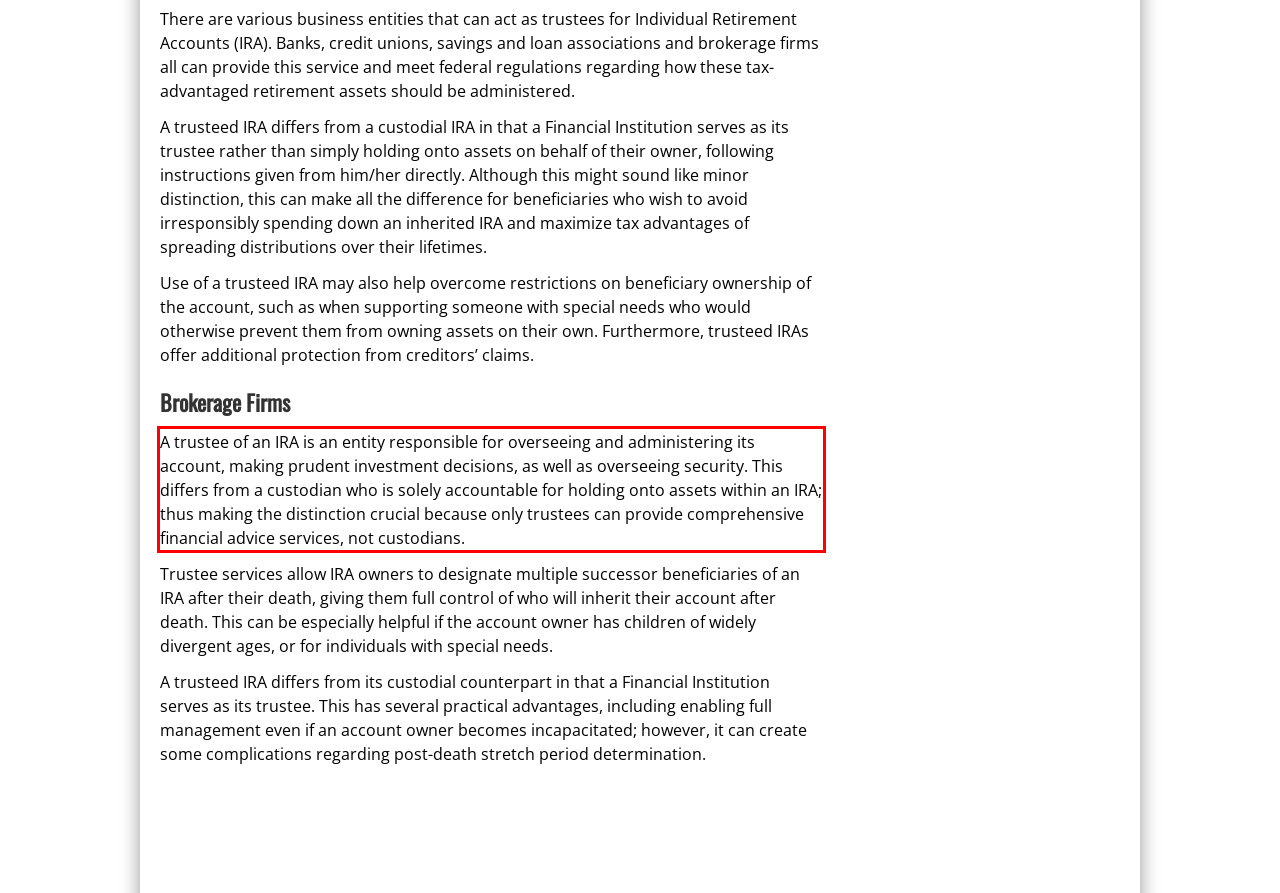Given a webpage screenshot, identify the text inside the red bounding box using OCR and extract it.

A trustee of an IRA is an entity responsible for overseeing and administering its account, making prudent investment decisions, as well as overseeing security. This differs from a custodian who is solely accountable for holding onto assets within an IRA; thus making the distinction crucial because only trustees can provide comprehensive financial advice services, not custodians.